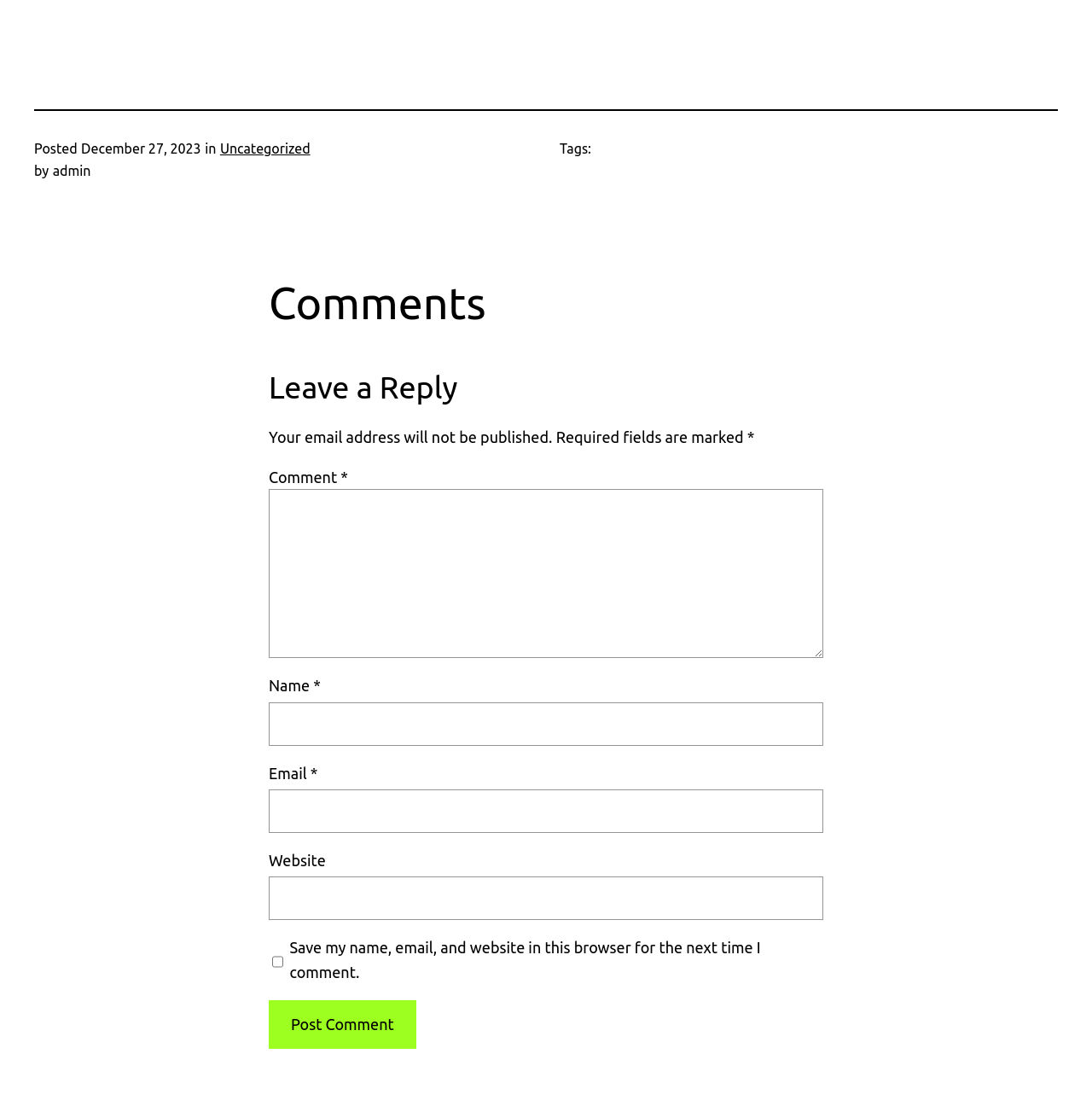What is the category of the post?
Look at the image and respond with a one-word or short-phrase answer.

Uncategorized